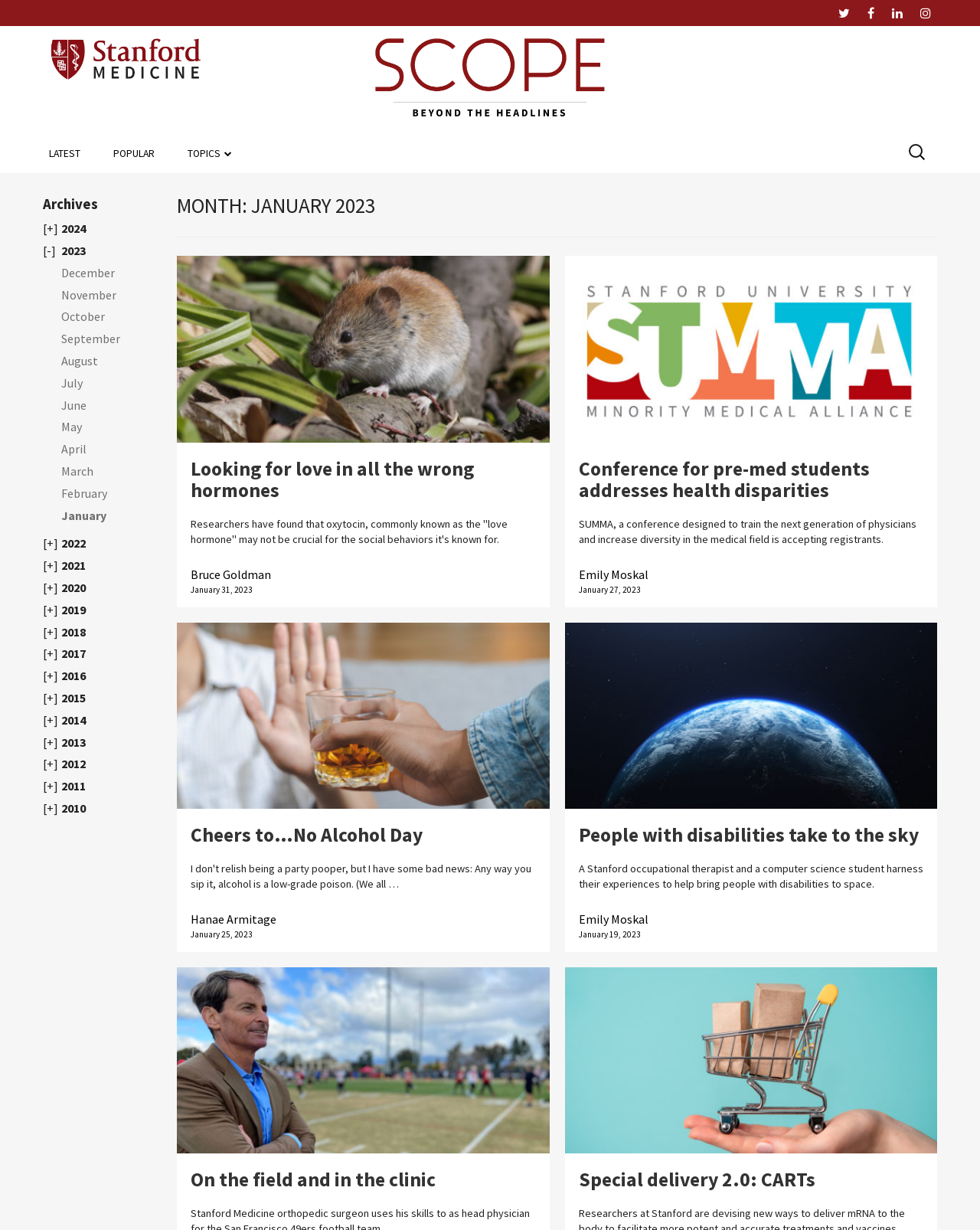Please mark the bounding box coordinates of the area that should be clicked to carry out the instruction: "Click on the 'MEDICAL RESEARCH' link".

[0.191, 0.141, 0.37, 0.165]